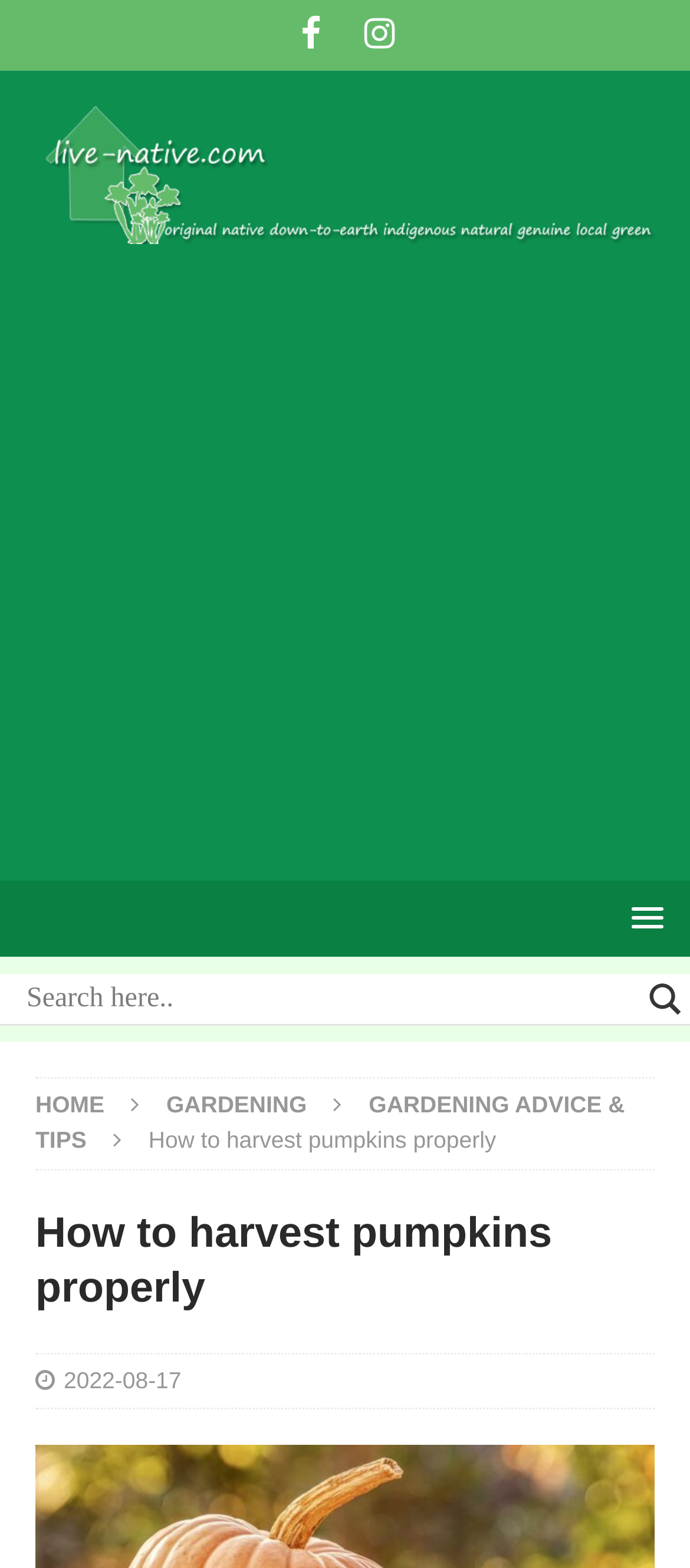What is the topic of the main article?
Look at the image and provide a short answer using one word or a phrase.

Harvesting pumpkins